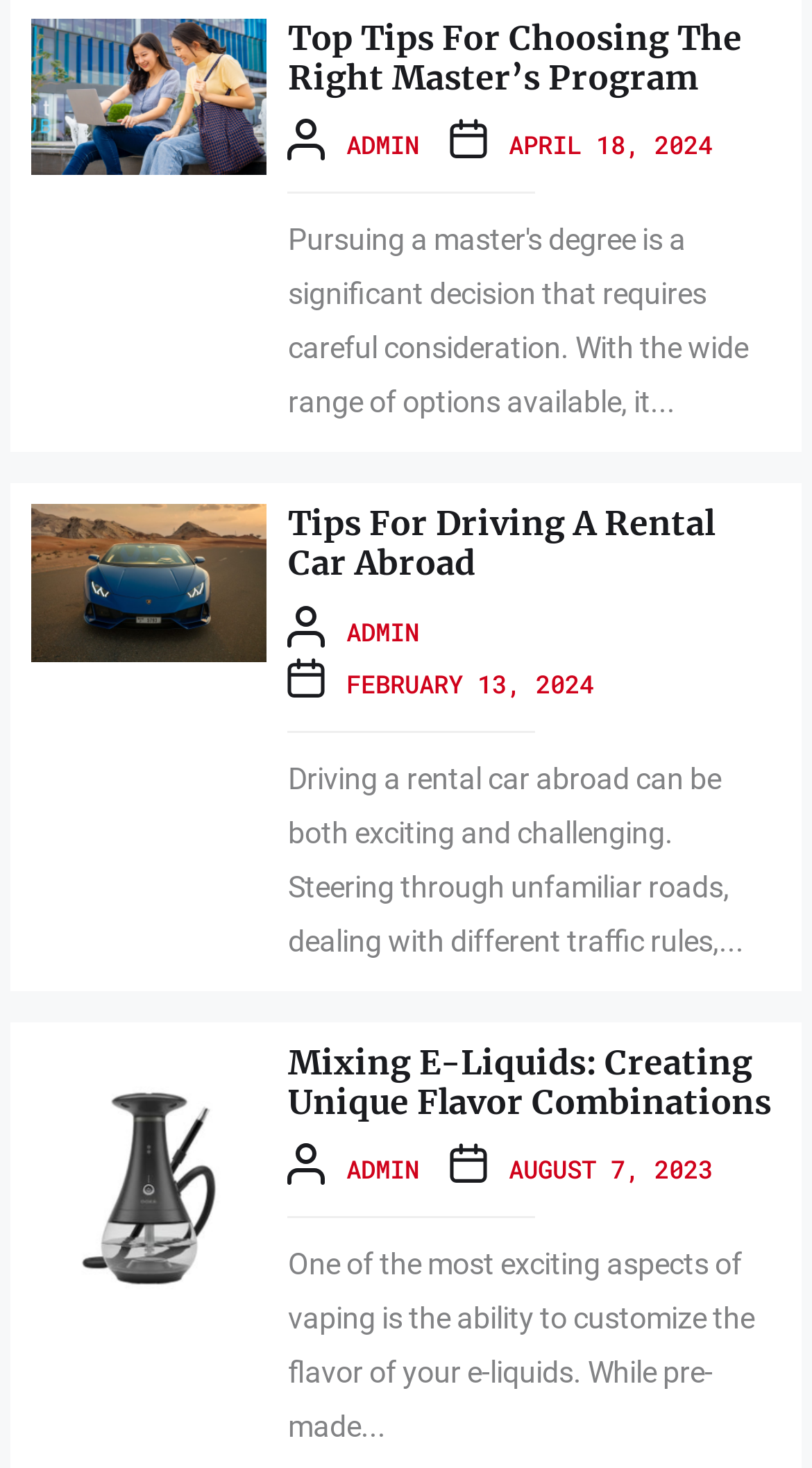Pinpoint the bounding box coordinates of the clickable element needed to complete the instruction: "Read Mixing E-Liquids: Creating Unique Flavor Combinations". The coordinates should be provided as four float numbers between 0 and 1: [left, top, right, bottom].

[0.038, 0.714, 0.329, 0.741]